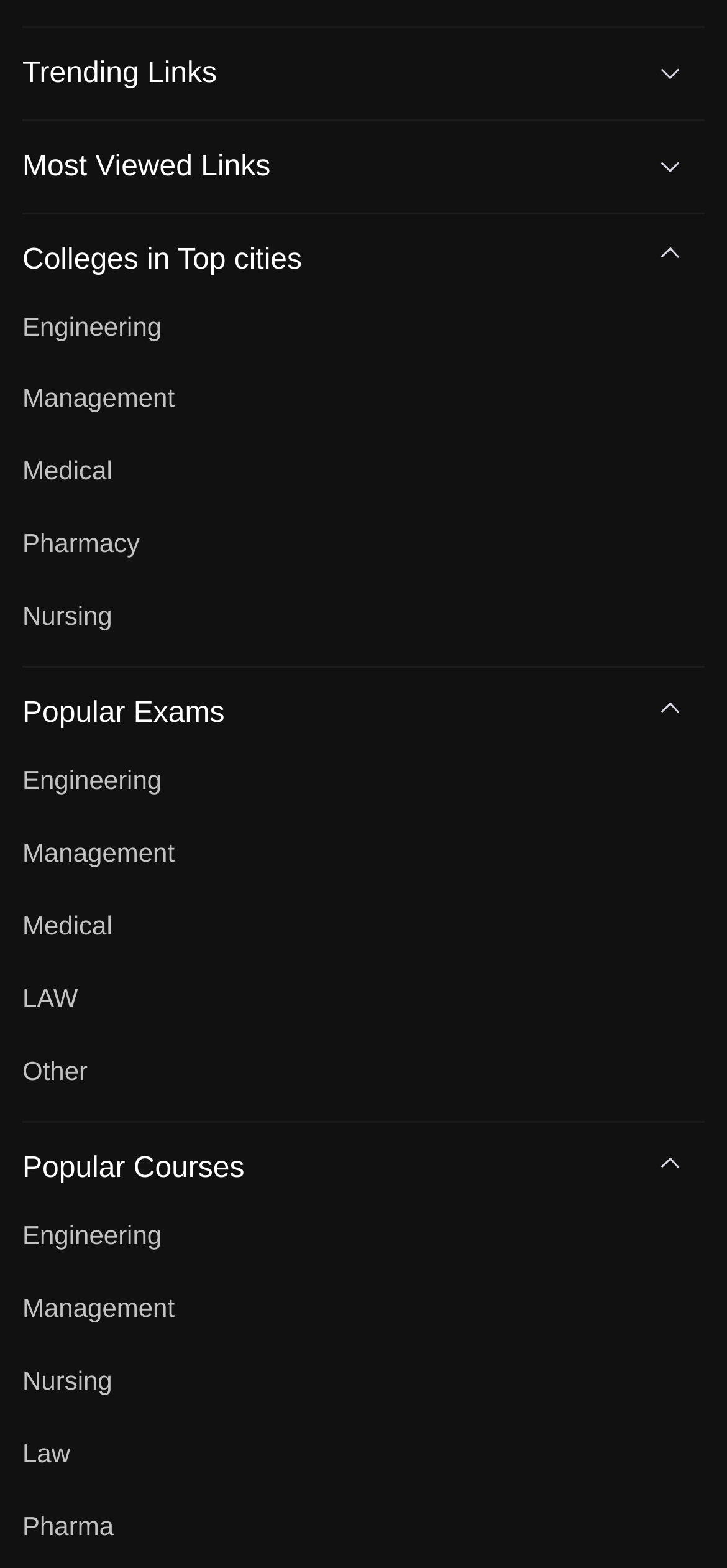Respond with a single word or short phrase to the following question: 
What is the name of the college in Dehradun?

BFIT